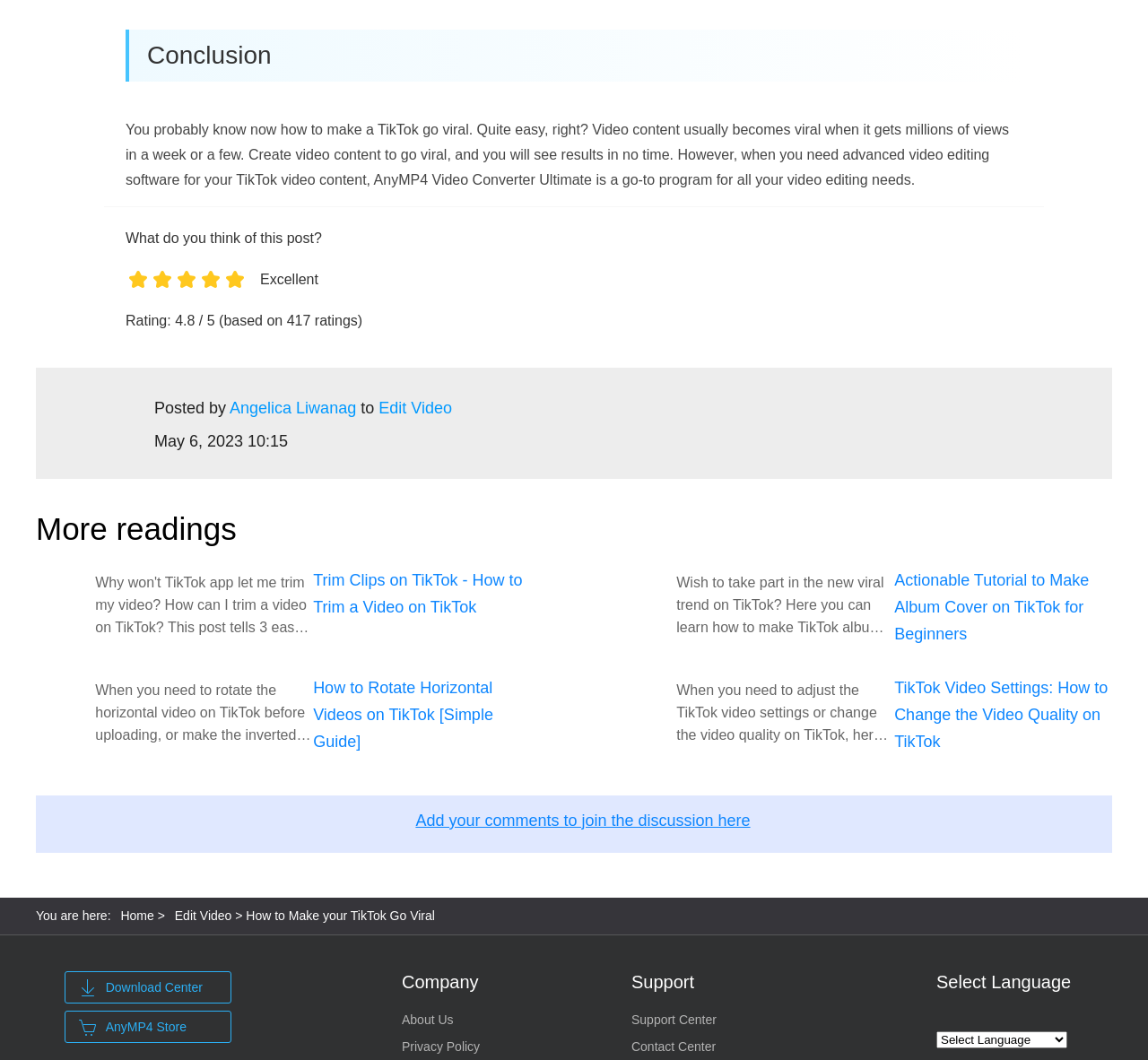Point out the bounding box coordinates of the section to click in order to follow this instruction: "Change the language".

[0.816, 0.973, 0.93, 0.989]